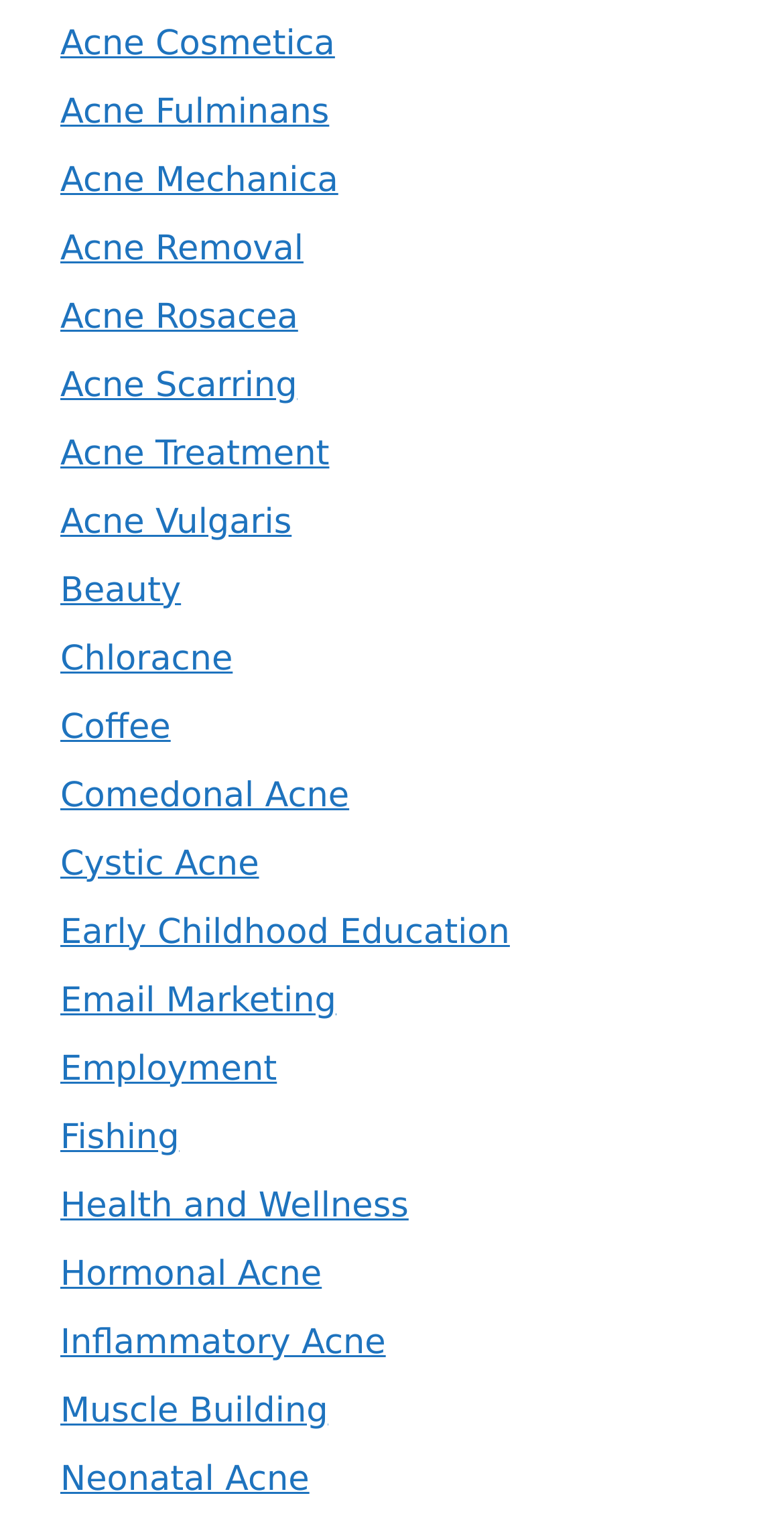How many links are there in total?
Using the image as a reference, give an elaborate response to the question.

I counted the total number of links on the webpage and found 25 links, including links related to acne, beauty, and other topics.